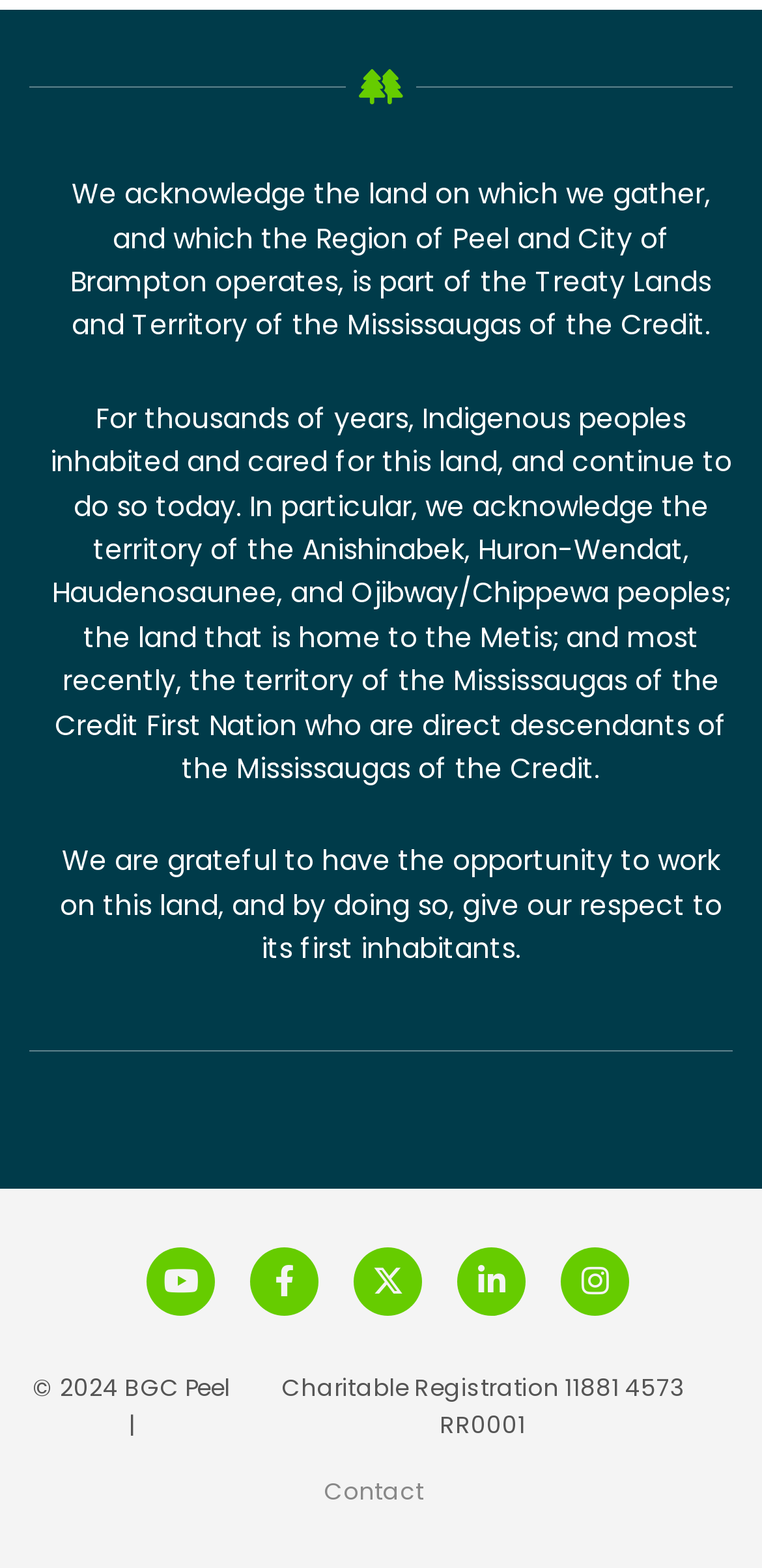Extract the bounding box coordinates for the UI element described as: "Contact".

[0.425, 0.94, 0.556, 0.962]